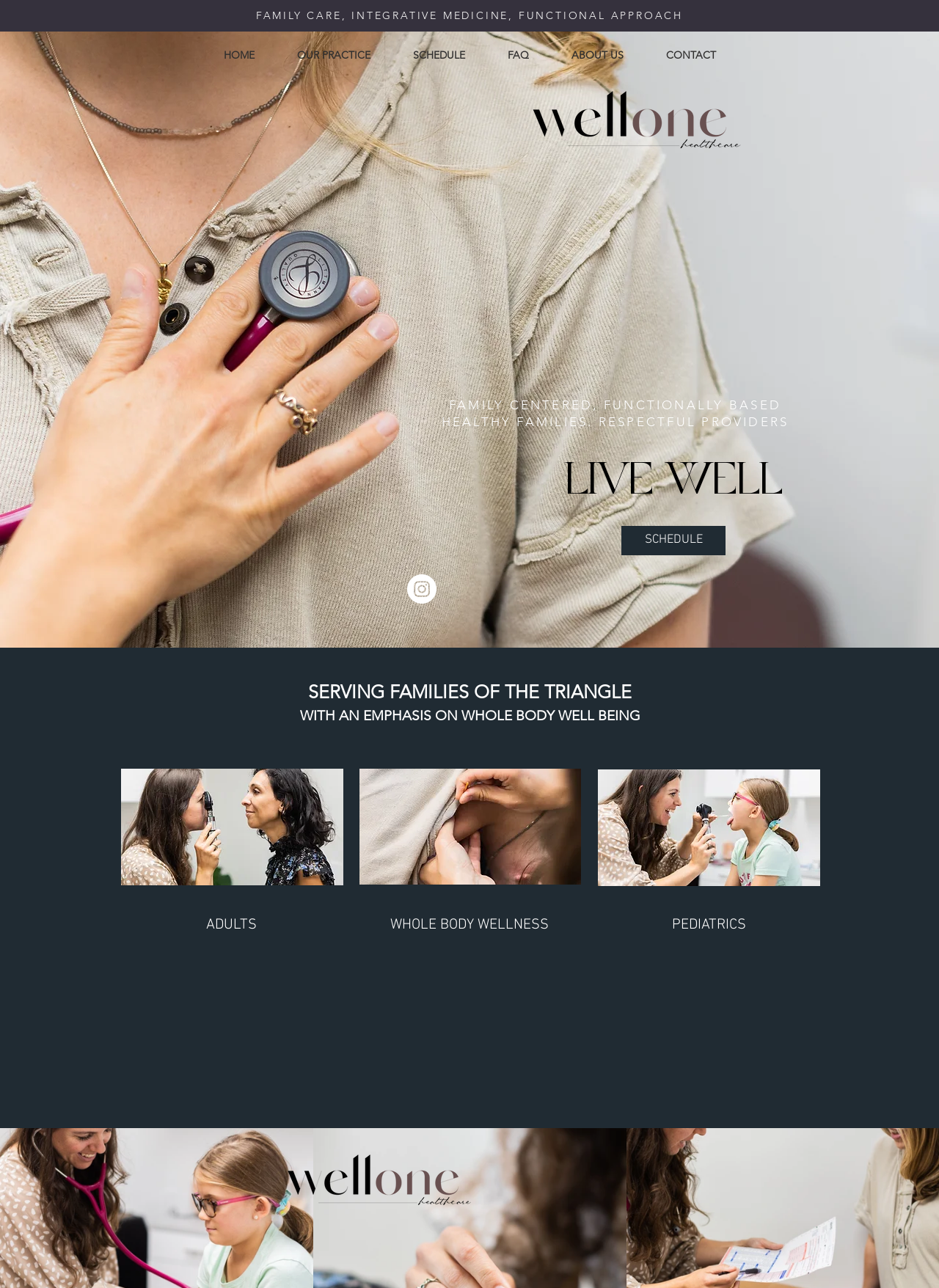Identify the bounding box of the UI element described as follows: "ABOUT US". Provide the coordinates as four float numbers in the range of 0 to 1 [left, top, right, bottom].

[0.586, 0.036, 0.687, 0.05]